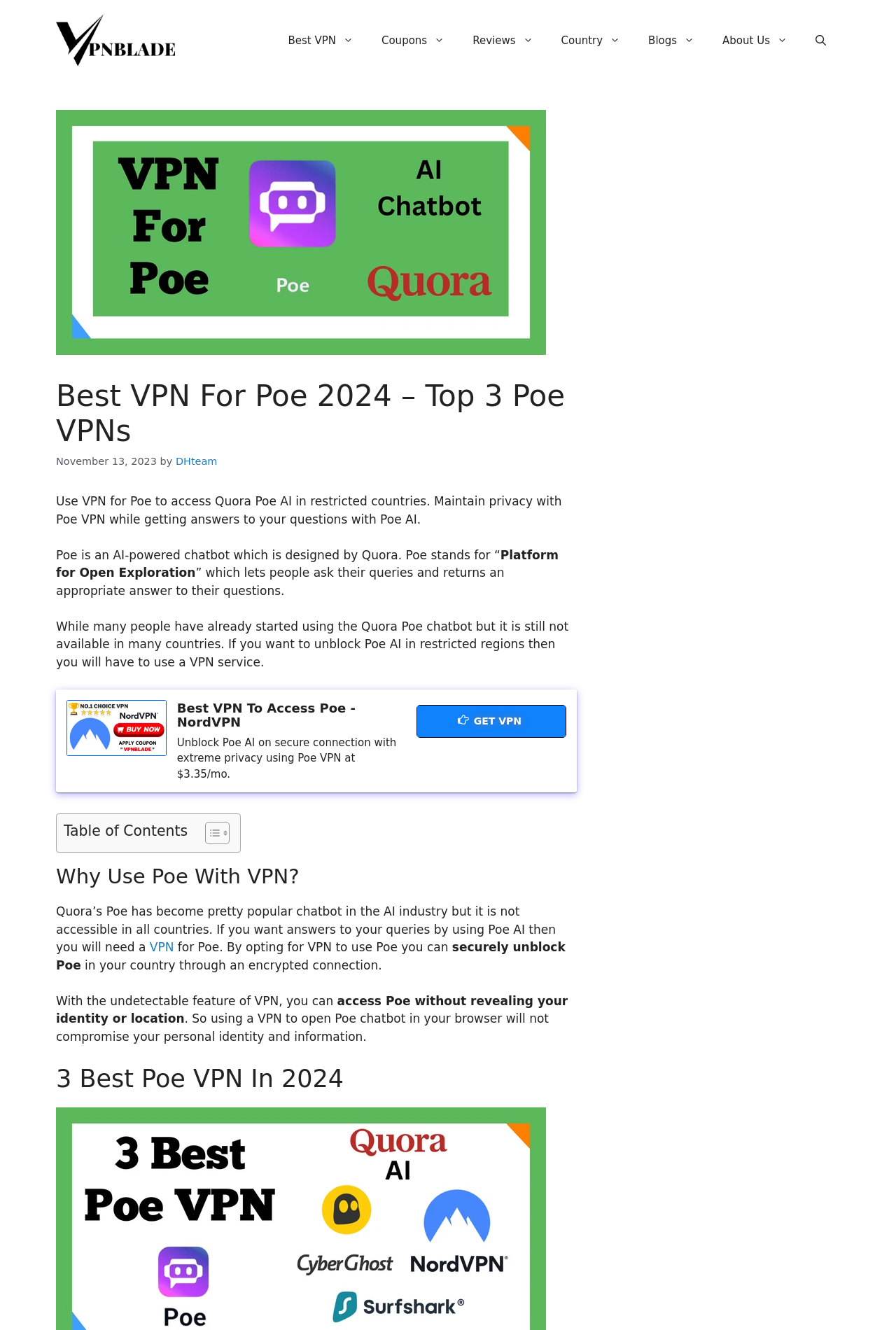How many VPNs are recommended for Poe?
Refer to the image and provide a one-word or short phrase answer.

3